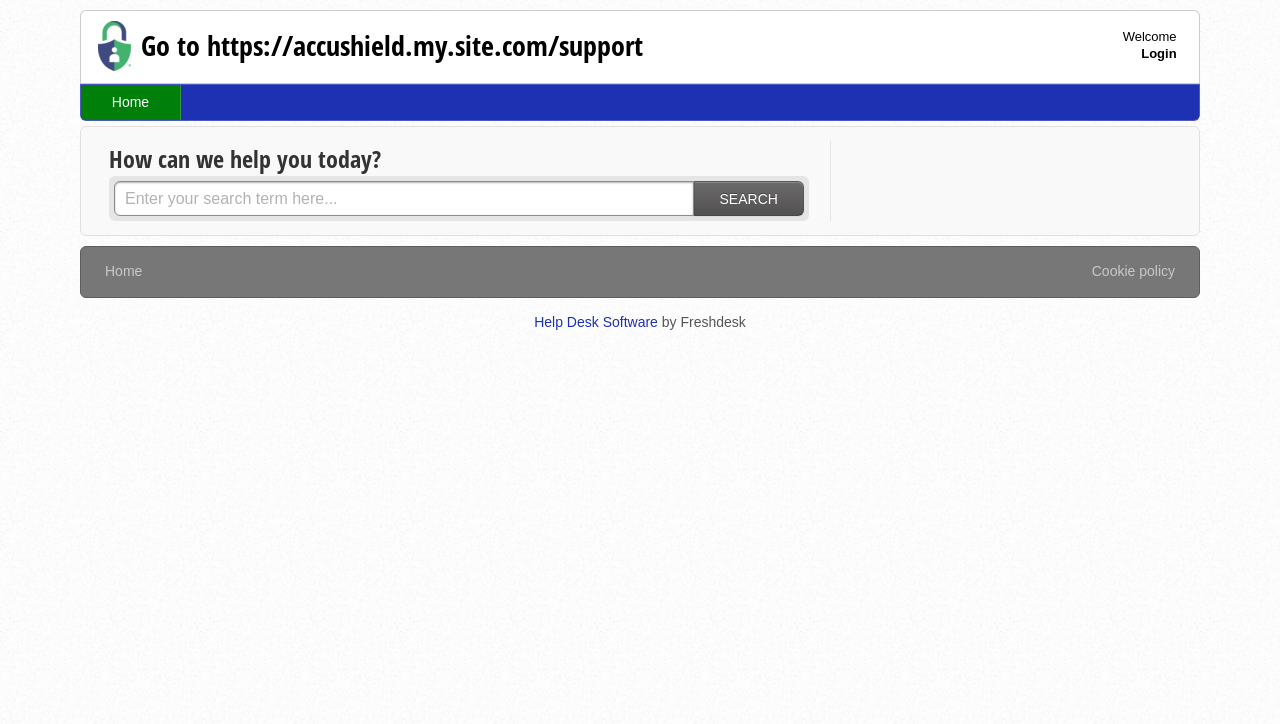With reference to the image, please provide a detailed answer to the following question: How many columns are there in the footer section?

The footer section contains two columns of links and text. The left column contains the link 'Home', and the right column contains the link 'Cookie policy'. The bounding box coordinates of these elements indicate that they are positioned vertically below each other, forming two columns.